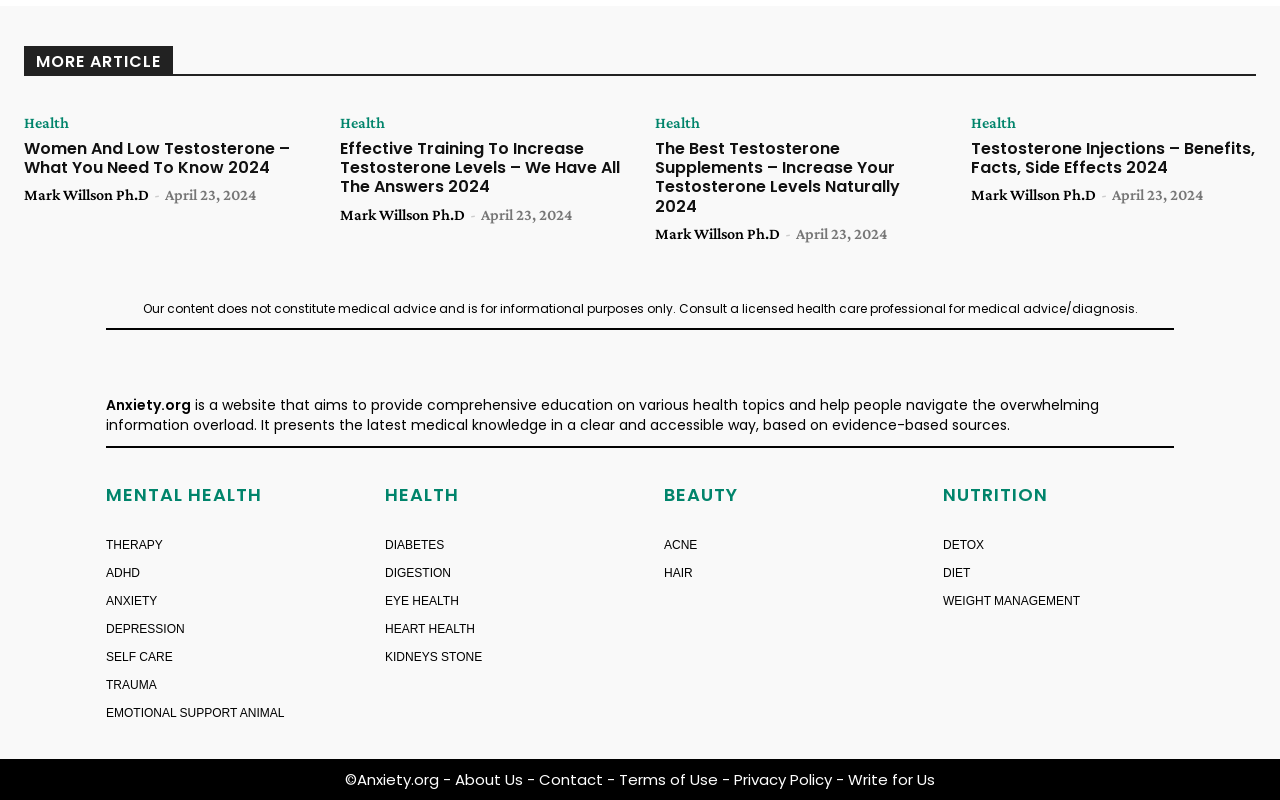Identify the bounding box coordinates of the clickable region required to complete the instruction: "Learn about 'DIABETES' health topic". The coordinates should be given as four float numbers within the range of 0 and 1, i.e., [left, top, right, bottom].

[0.301, 0.672, 0.347, 0.69]